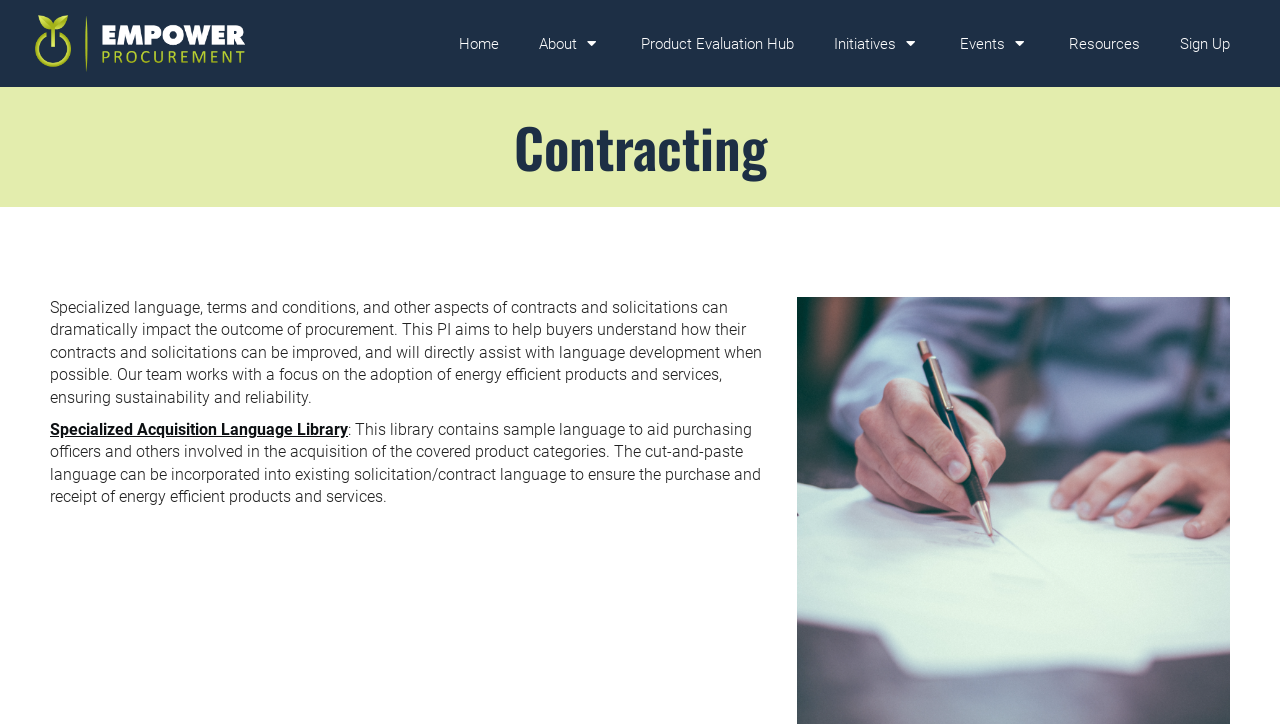Identify the bounding box coordinates of the clickable region to carry out the given instruction: "Learn about Initiatives".

[0.636, 0.026, 0.734, 0.095]